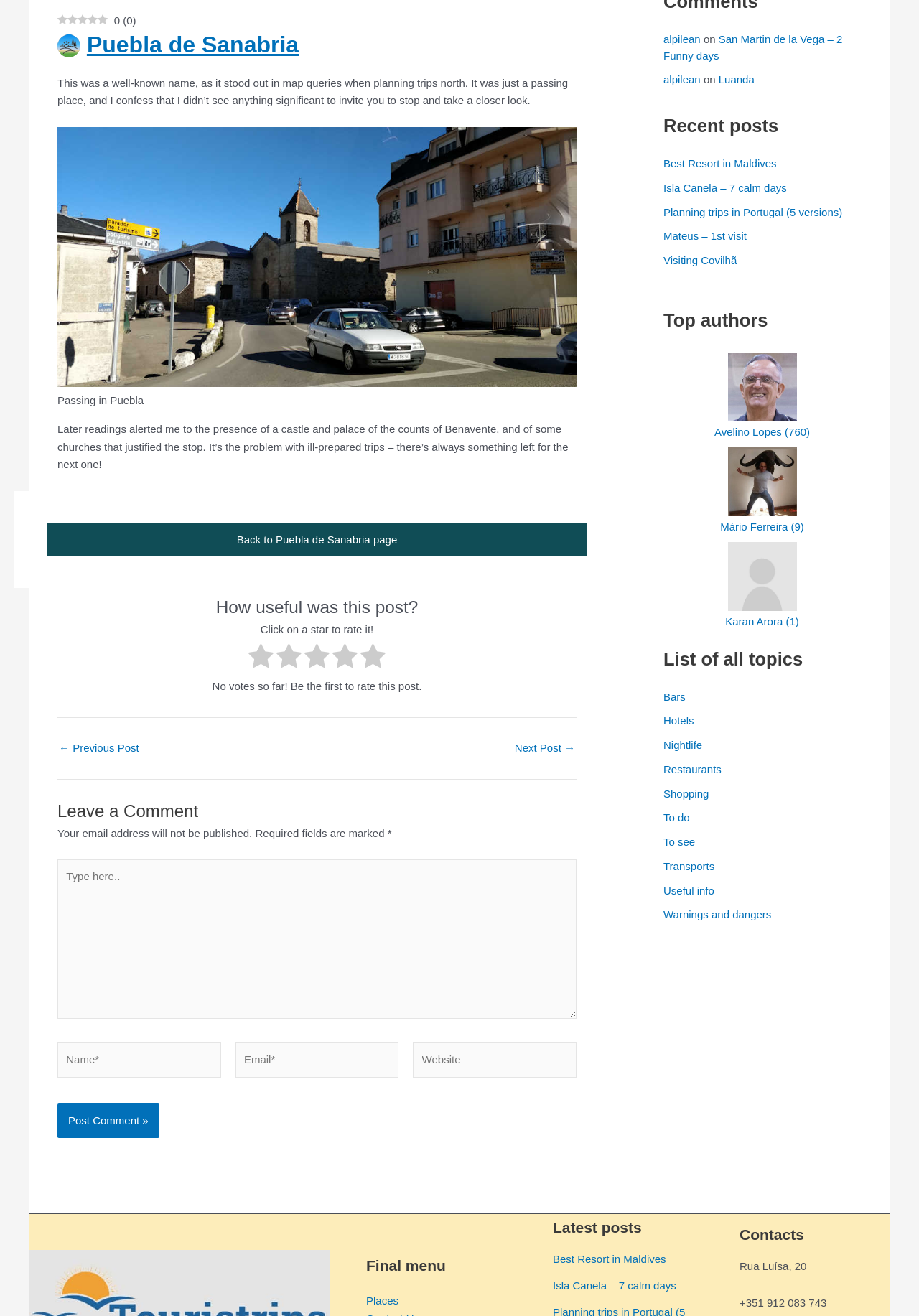Extract the bounding box coordinates of the UI element described by: "Mateus – 1st visit". The coordinates should include four float numbers ranging from 0 to 1, e.g., [left, top, right, bottom].

[0.722, 0.175, 0.812, 0.184]